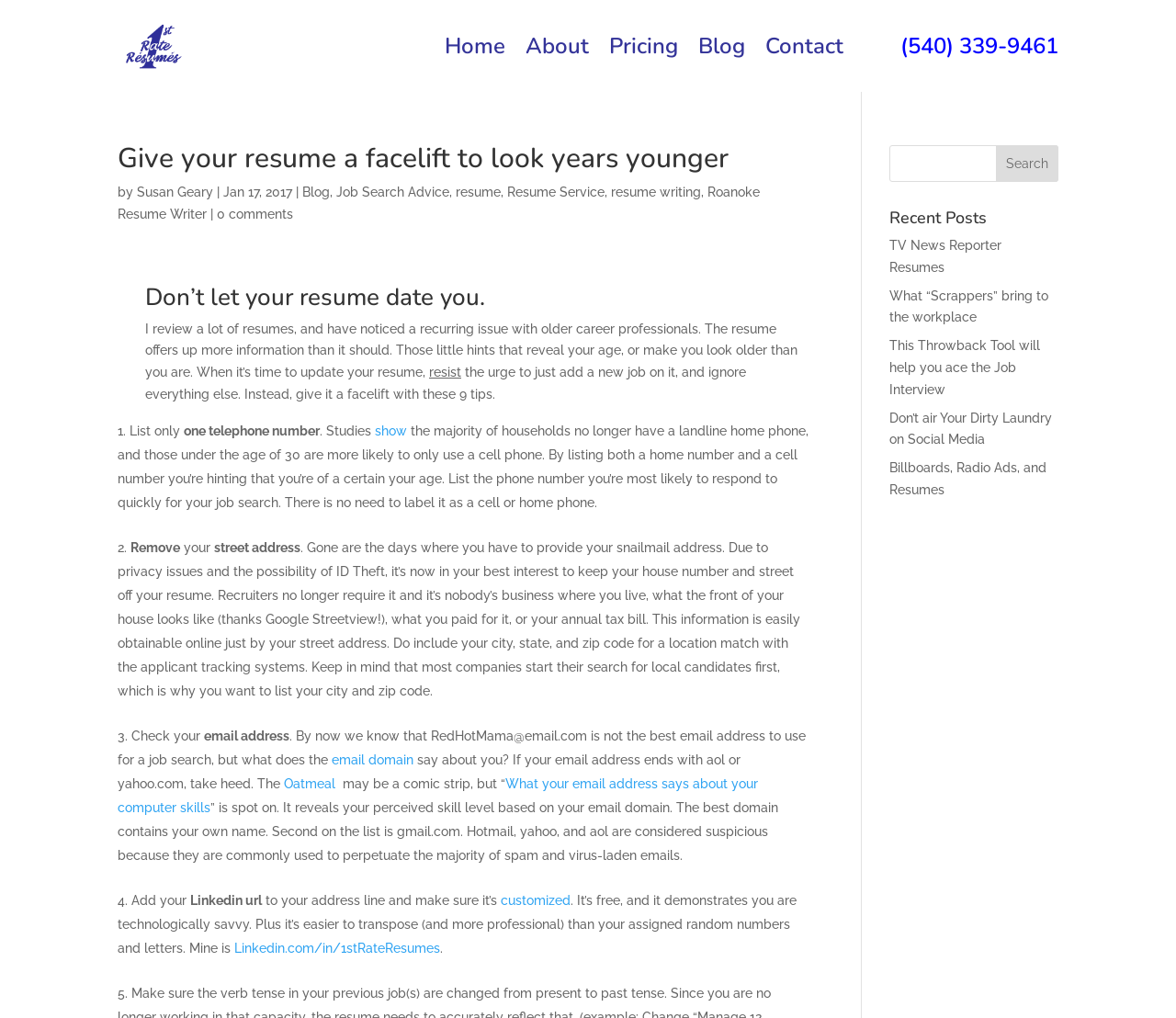Identify the bounding box coordinates of the element that should be clicked to fulfill this task: "Read the 'Job Search Advice' blog post". The coordinates should be provided as four float numbers between 0 and 1, i.e., [left, top, right, bottom].

[0.286, 0.181, 0.382, 0.196]